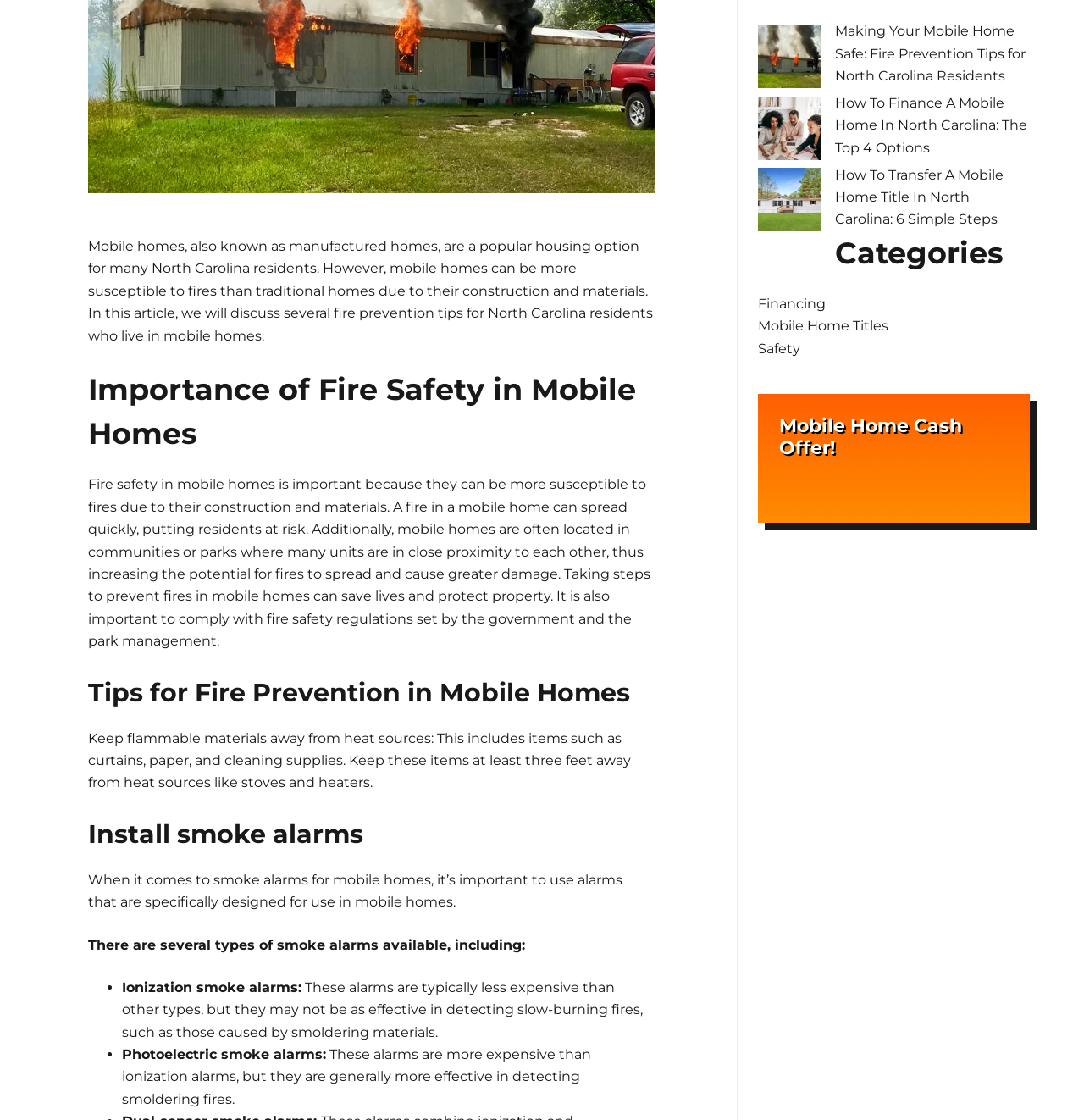Given the element description: "Financing", predict the bounding box coordinates of the UI element it refers to, using four float numbers between 0 and 1, i.e., [left, top, right, bottom].

[0.7, 0.216, 0.762, 0.23]